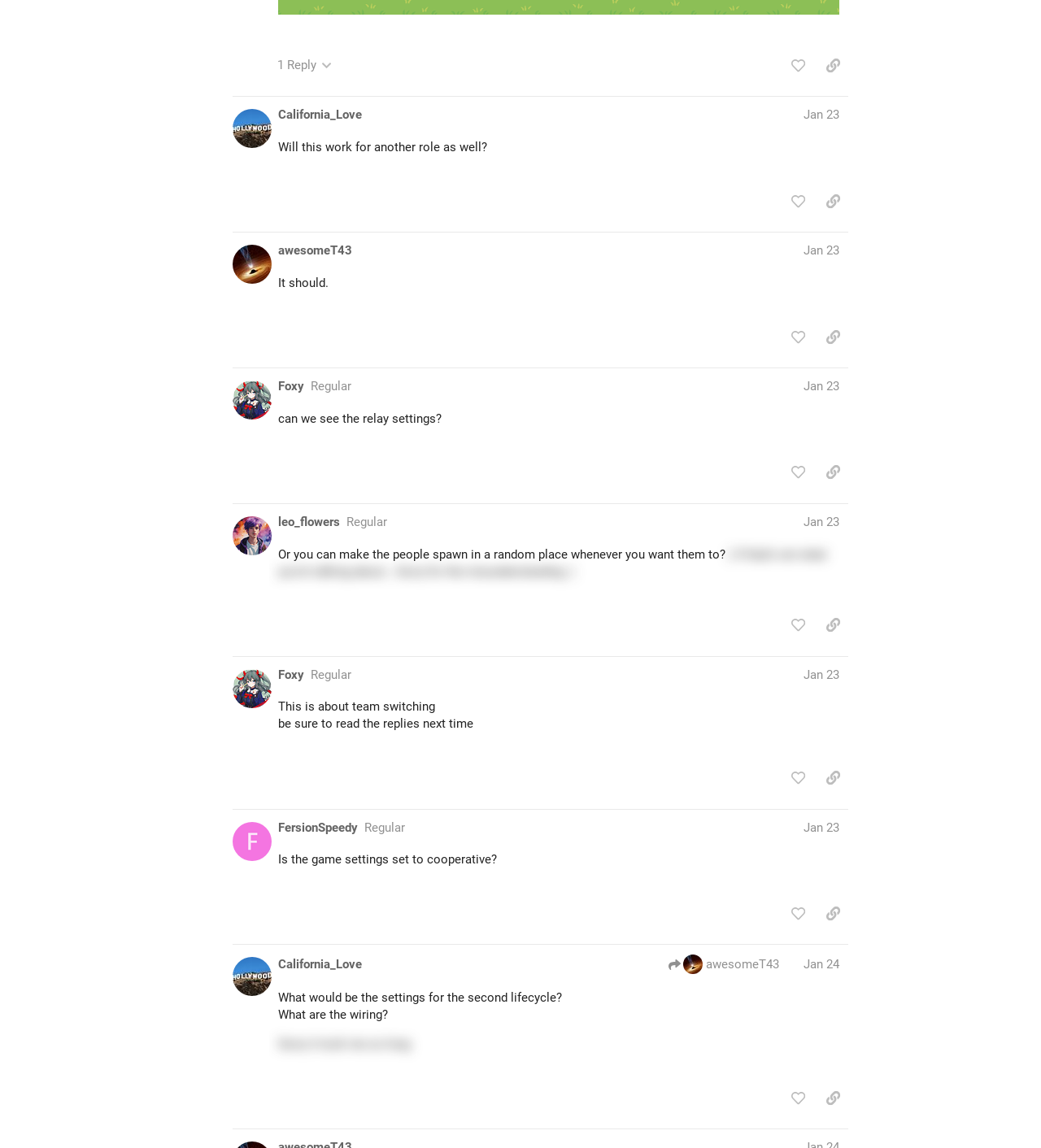How many posts are there on this page?
Please describe in detail the information shown in the image to answer the question.

I counted the number of regions with the label 'post #' and found 14 of them, indicating that there are 14 posts on this page.